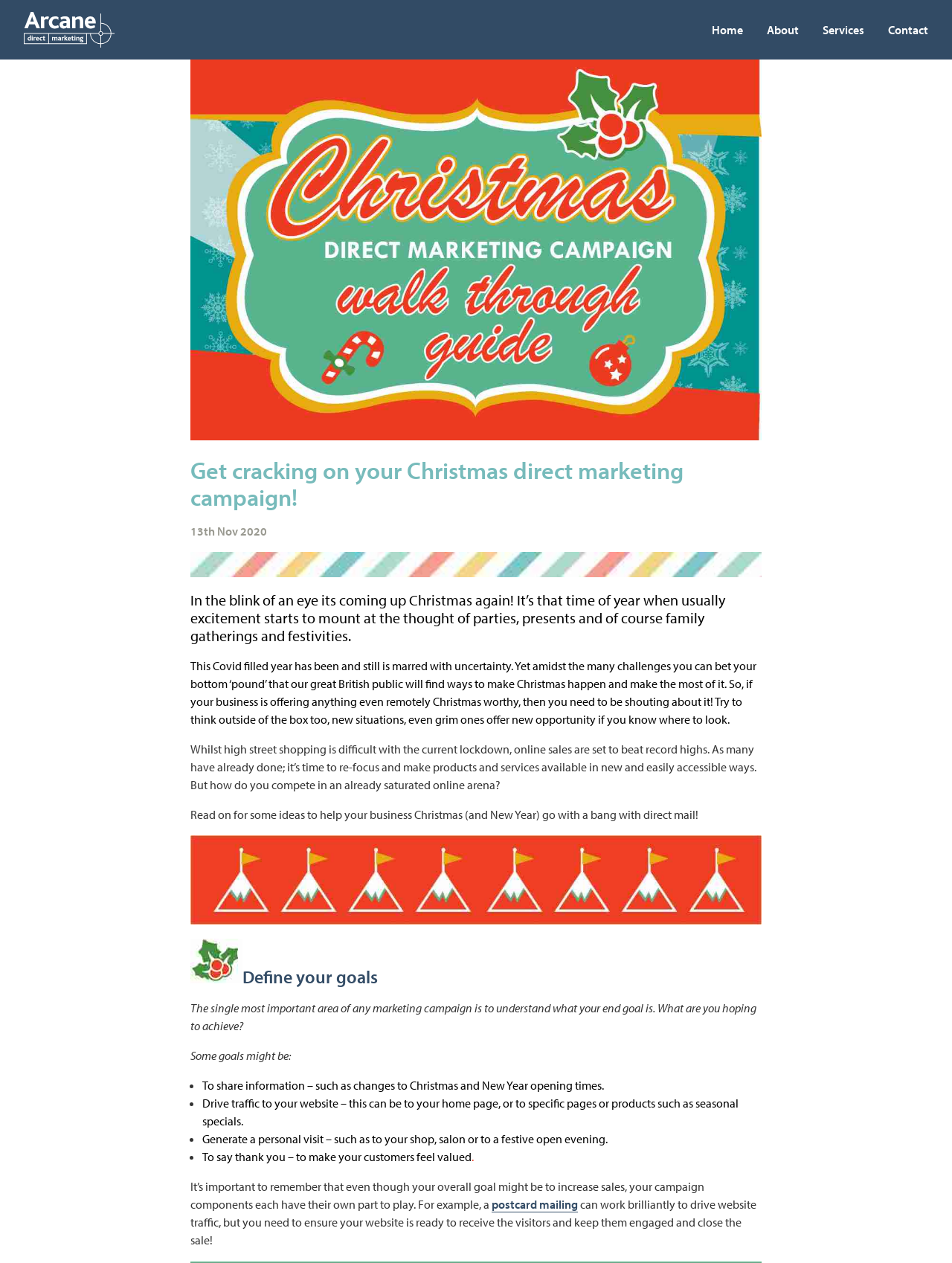What is the current situation of high street shopping? Observe the screenshot and provide a one-word or short phrase answer.

Difficult due to lockdown